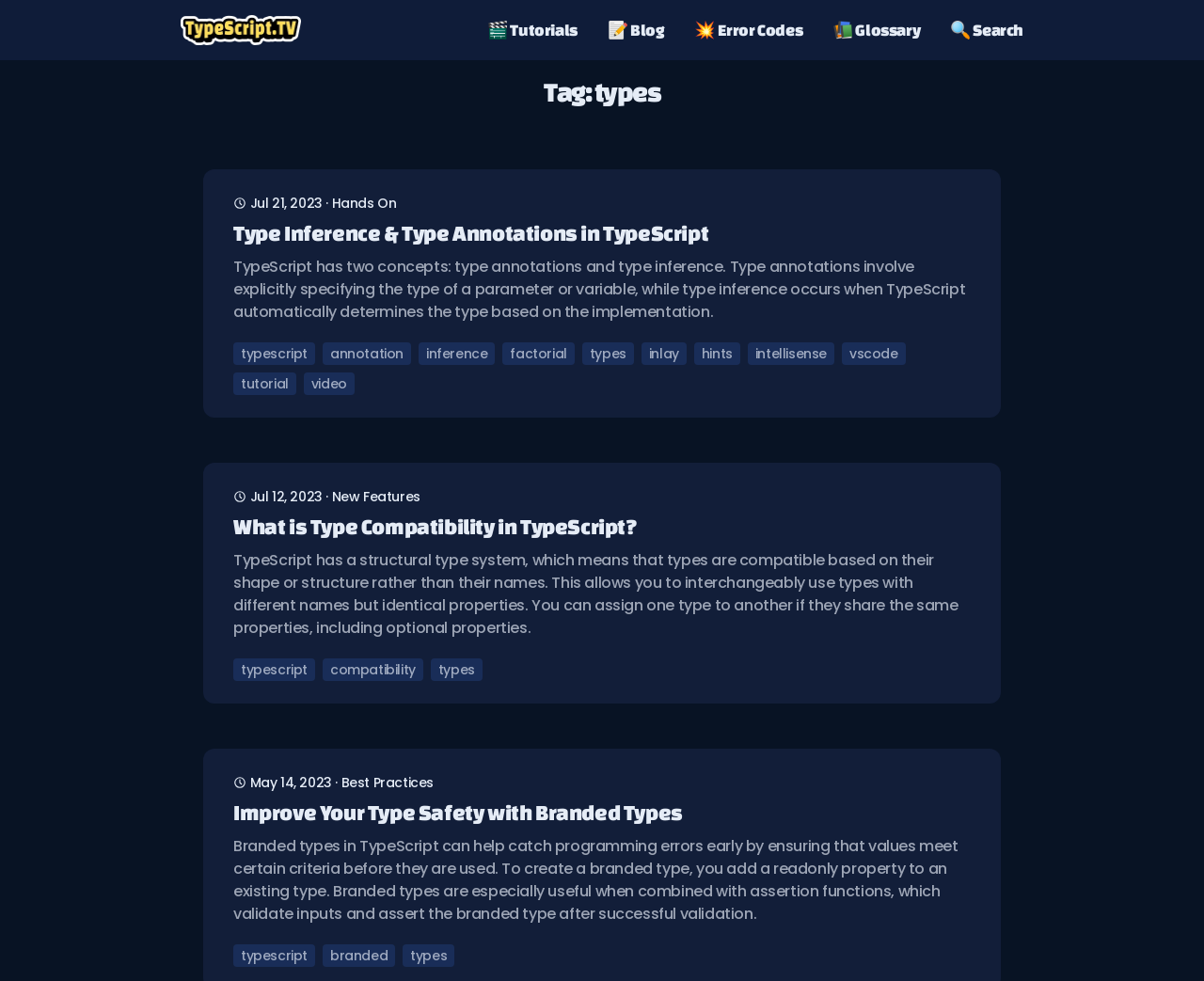Indicate the bounding box coordinates of the clickable region to achieve the following instruction: "Read article about Type Inference & Type Annotations in TypeScript."

[0.194, 0.222, 0.806, 0.253]